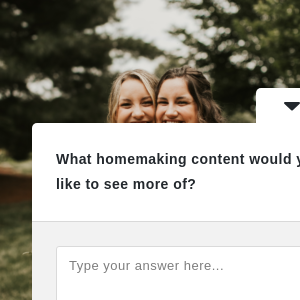Based on the image, please elaborate on the answer to the following question:
What is the purpose of the text box?

The text box is empty and placed below the inquiry 'What homemaking content would you like to see more of?', which implies that the purpose of the text box is to allow visitors to type their answers or provide feedback.